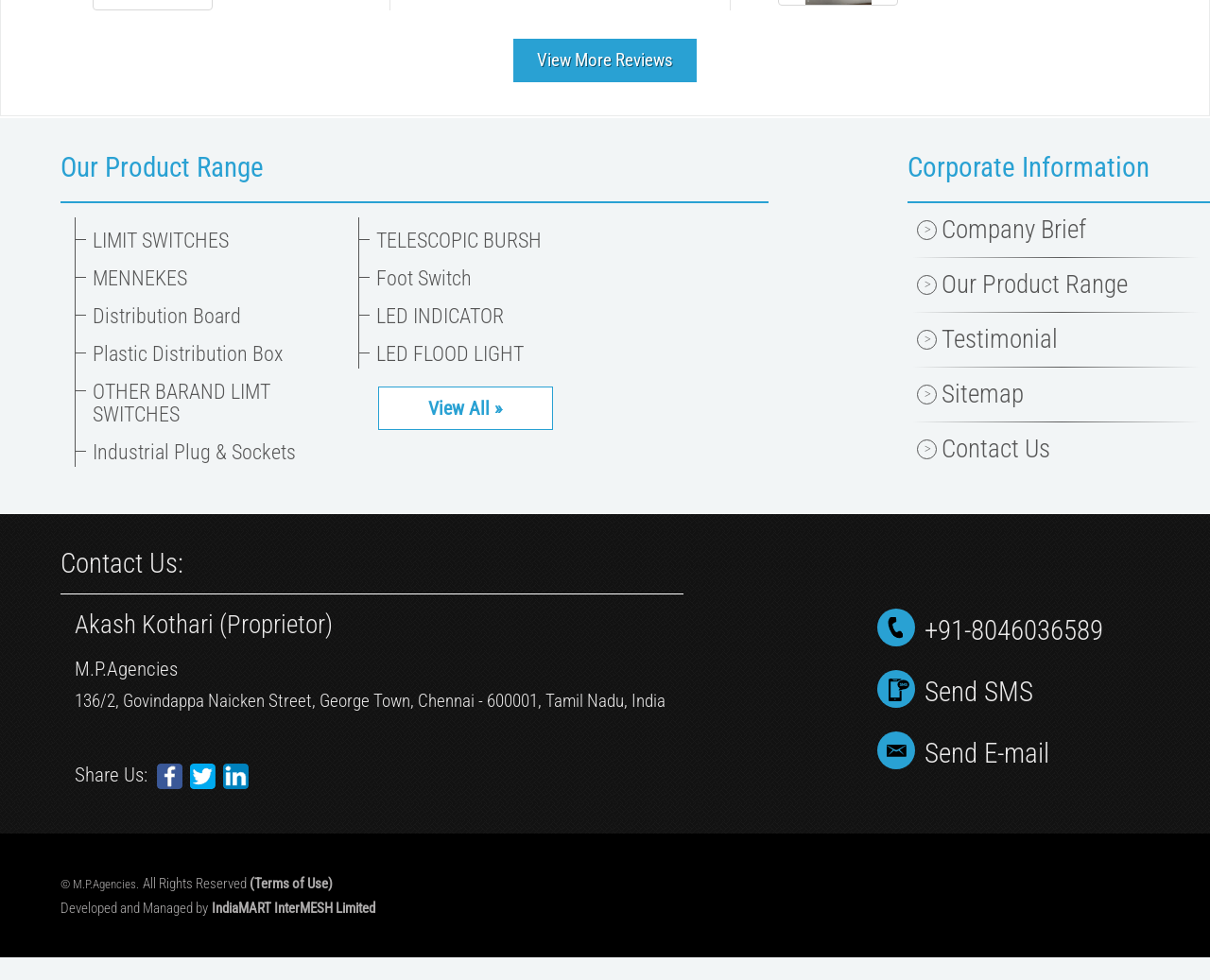Please identify the bounding box coordinates of the region to click in order to complete the task: "View more reviews". The coordinates must be four float numbers between 0 and 1, specified as [left, top, right, bottom].

[0.424, 0.011, 0.576, 0.098]